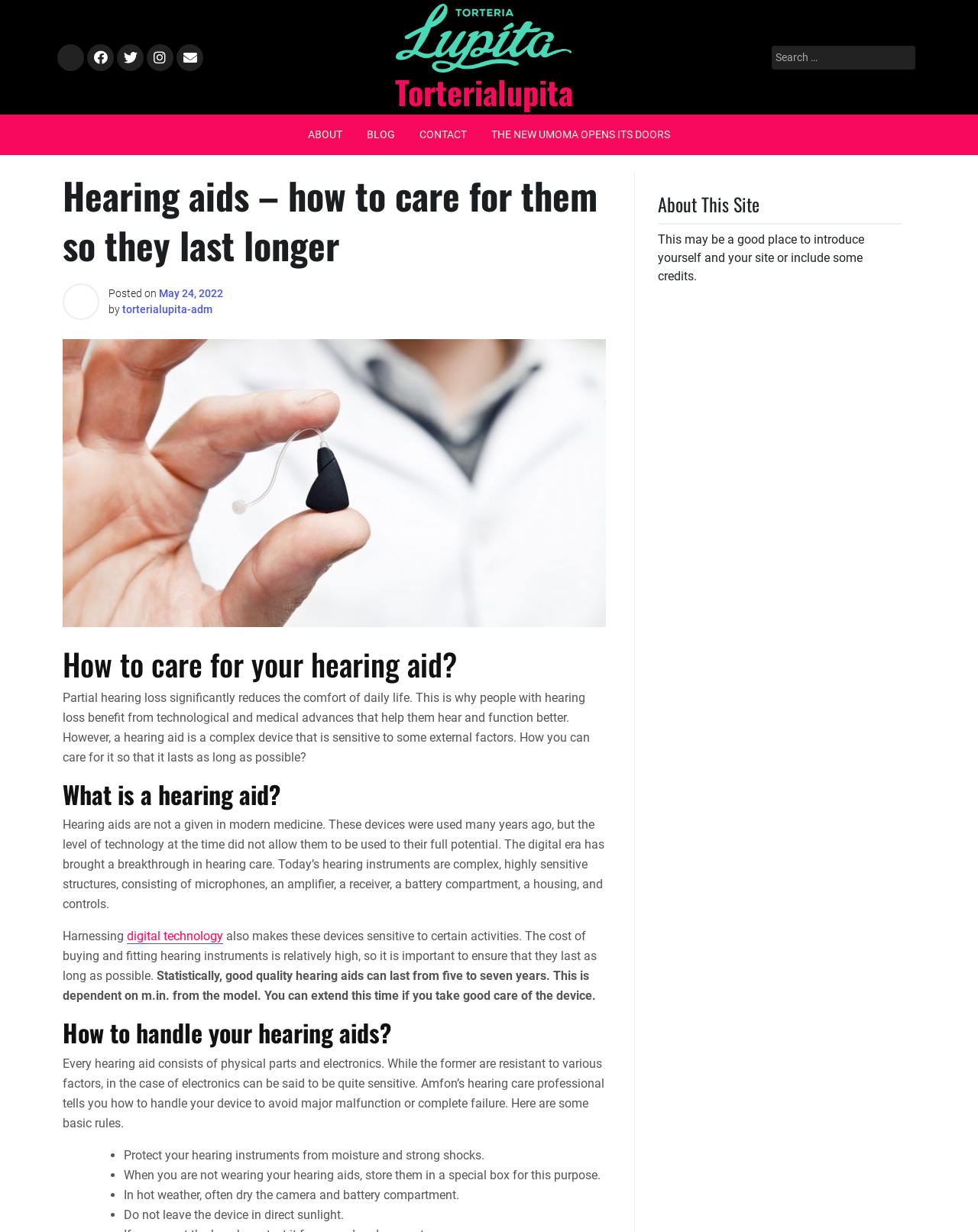Please find the bounding box coordinates of the element's region to be clicked to carry out this instruction: "Contact us".

[0.416, 0.093, 0.49, 0.126]